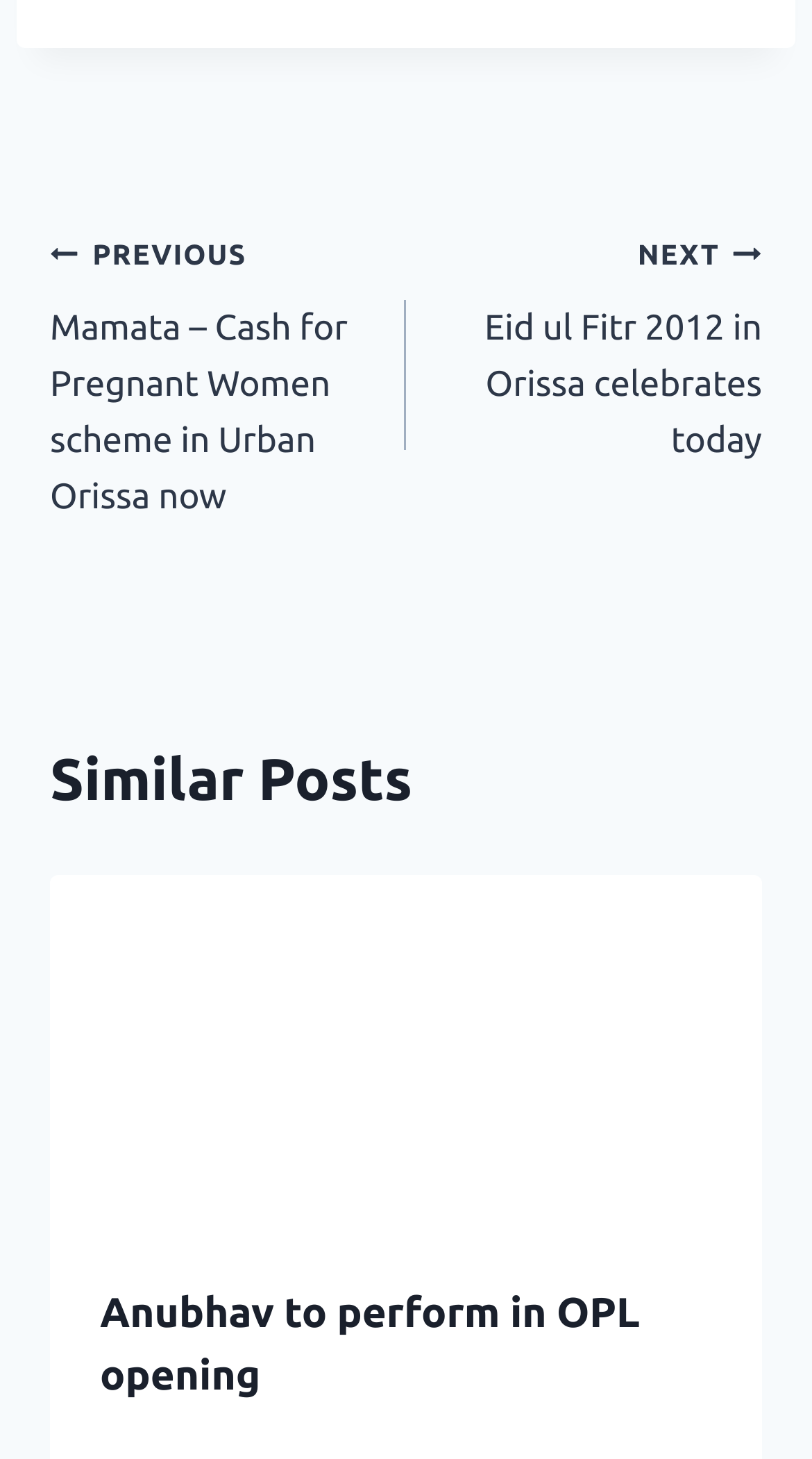Provide a one-word or short-phrase response to the question:
What is the title of the similar post?

Anubhav to perform in OPL opening